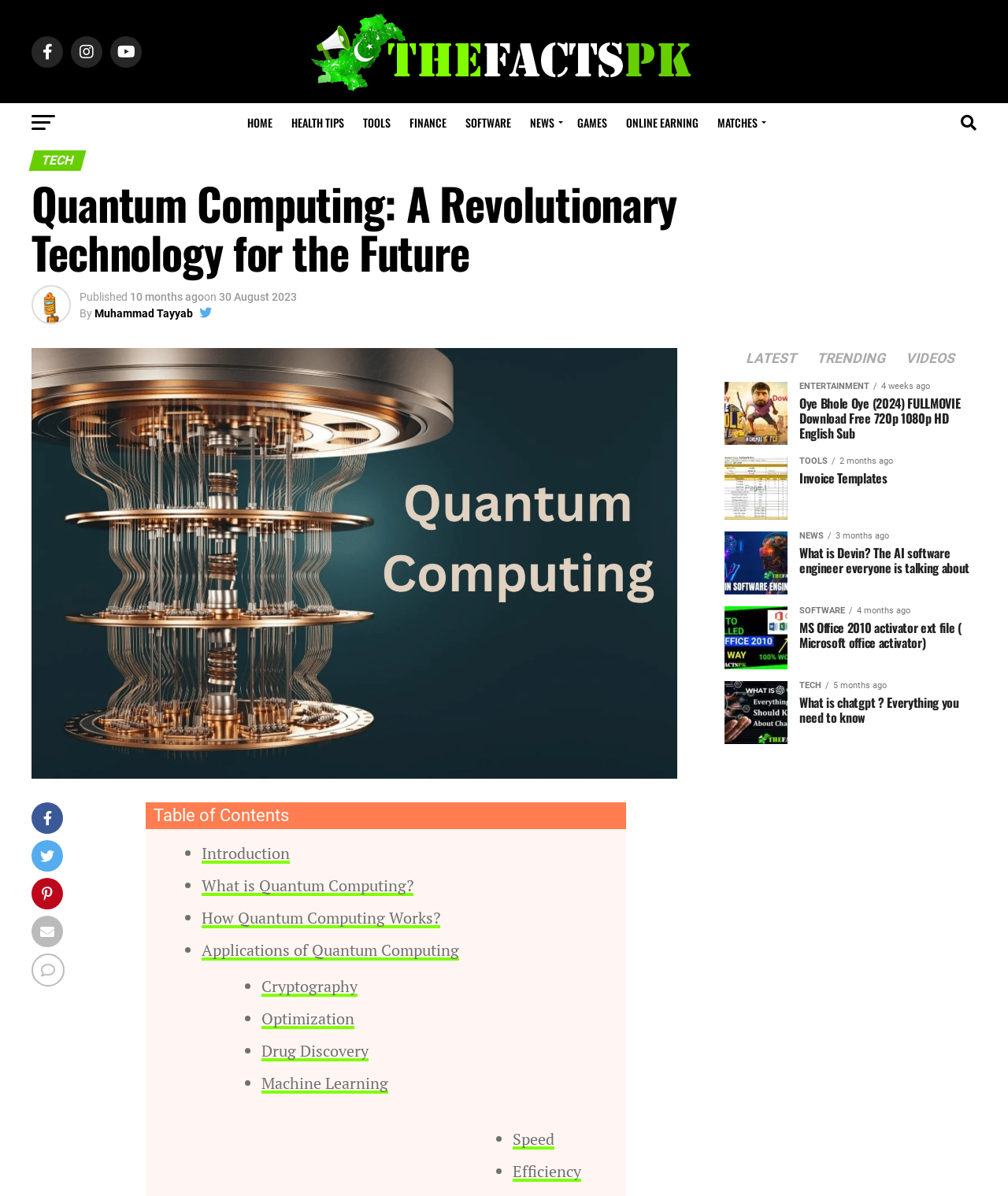What is the date of publication of the article?
Using the details from the image, give an elaborate explanation to answer the question.

I obtained the publication date by looking at the section below the article title, where it says 'Published 10 months ago' and then '30 August 2023'.